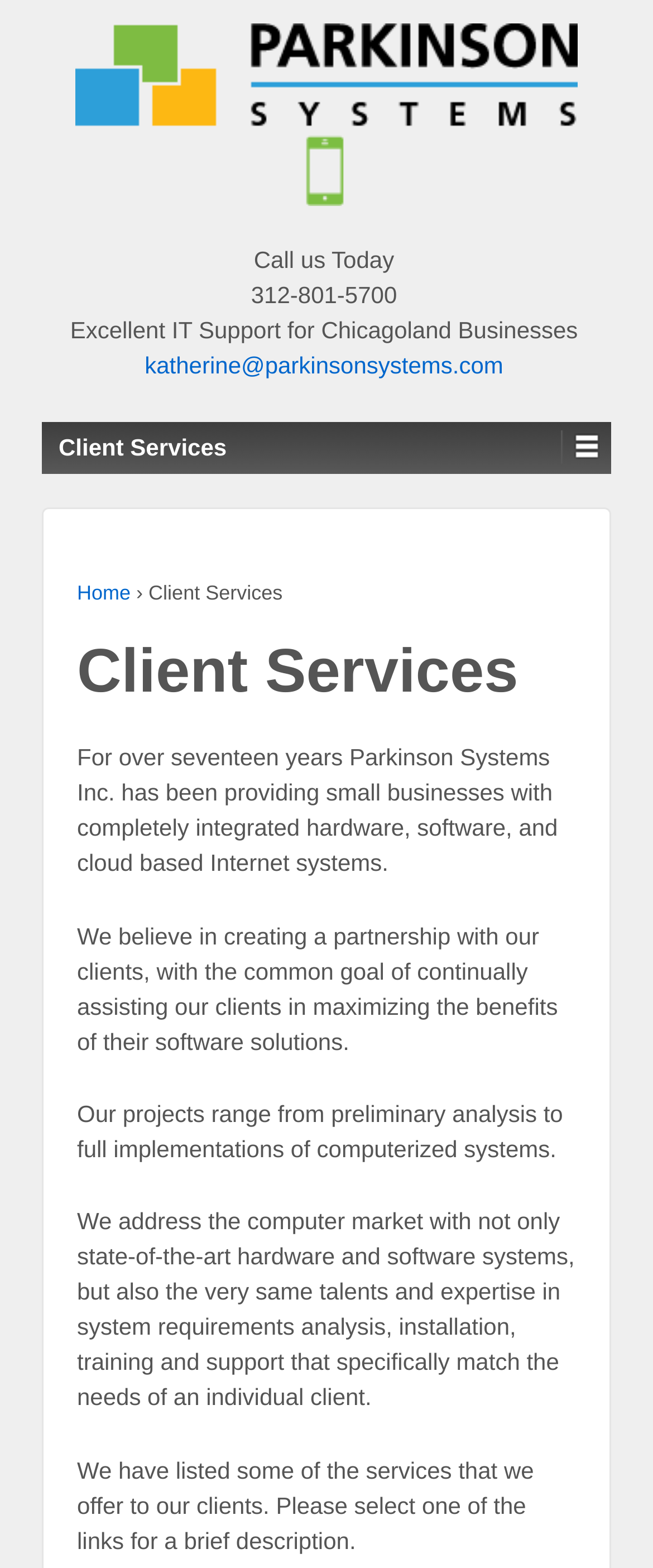Elaborate on the information and visuals displayed on the webpage.

The webpage is about Parkinson Systems, a company that offers various IT services. At the top, there is a logo of Parkinson Systems, which is an image, accompanied by a link with the same name. Below the logo, there is an image labeled "Partner Products". 

To the right of the logo, there is a section with a "Call us Today" message, along with a phone number, "312-801-5700". Below this section, there is a brief description of the company, stating that it provides excellent IT support for Chicagoland businesses. 

Next to the company description, there is an email address, "katherine@parkinsonsystems.com", which is a link. On the left side of the page, there is a navigation menu with links to "Home" and "Client Services", separated by a "›" symbol. 

Below the navigation menu, there is a heading "Client Services" followed by a brief overview of the company's services, which includes providing integrated hardware, software, and cloud-based Internet systems to small businesses. 

The company's mission and values are also described, stating that they believe in creating partnerships with their clients to maximize the benefits of their software solutions. The webpage also lists the types of projects they undertake, ranging from preliminary analysis to full implementations of computerized systems. 

Additionally, the company highlights its expertise in system requirements analysis, installation, training, and support, which are tailored to individual clients' needs. Finally, there is a call-to-action, inviting visitors to select one of the links to learn more about the services they offer.